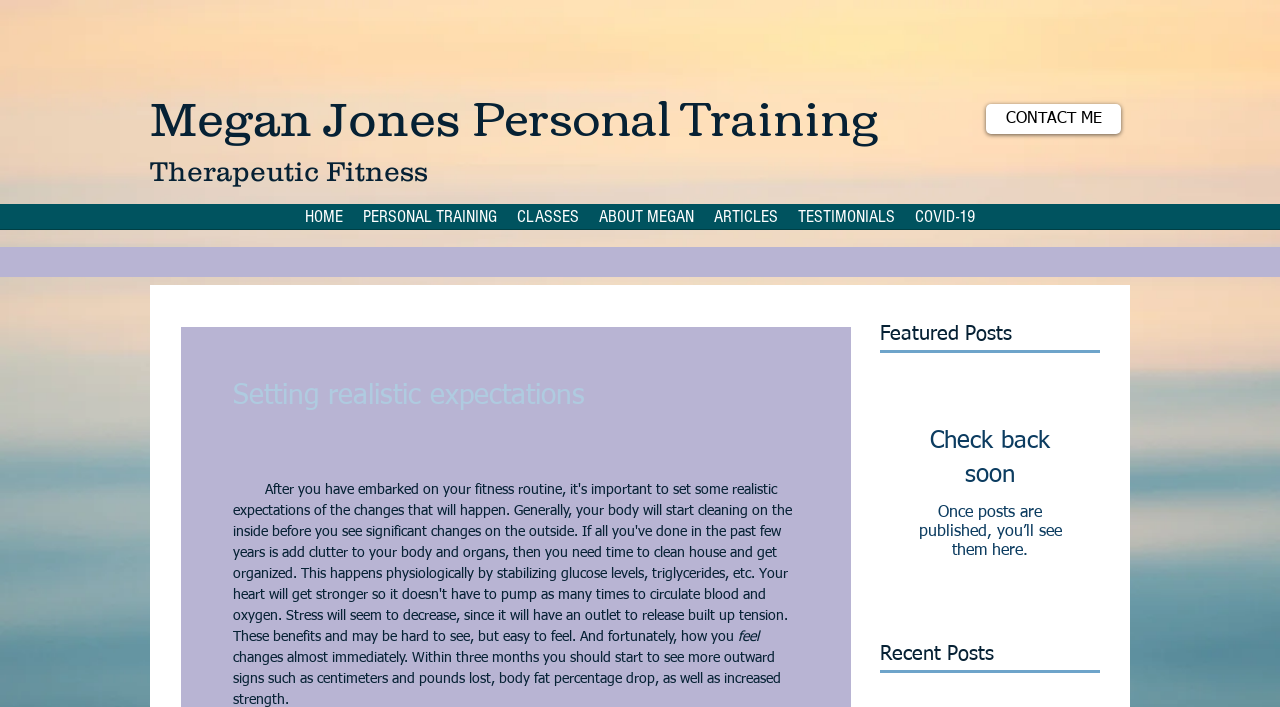What is the purpose of the link 'CONTACT ME'?
Carefully examine the image and provide a detailed answer to the question.

I found the link 'CONTACT ME' at the top of the webpage, which suggests that it is a way to contact the personal trainer, Megan Jones, directly.